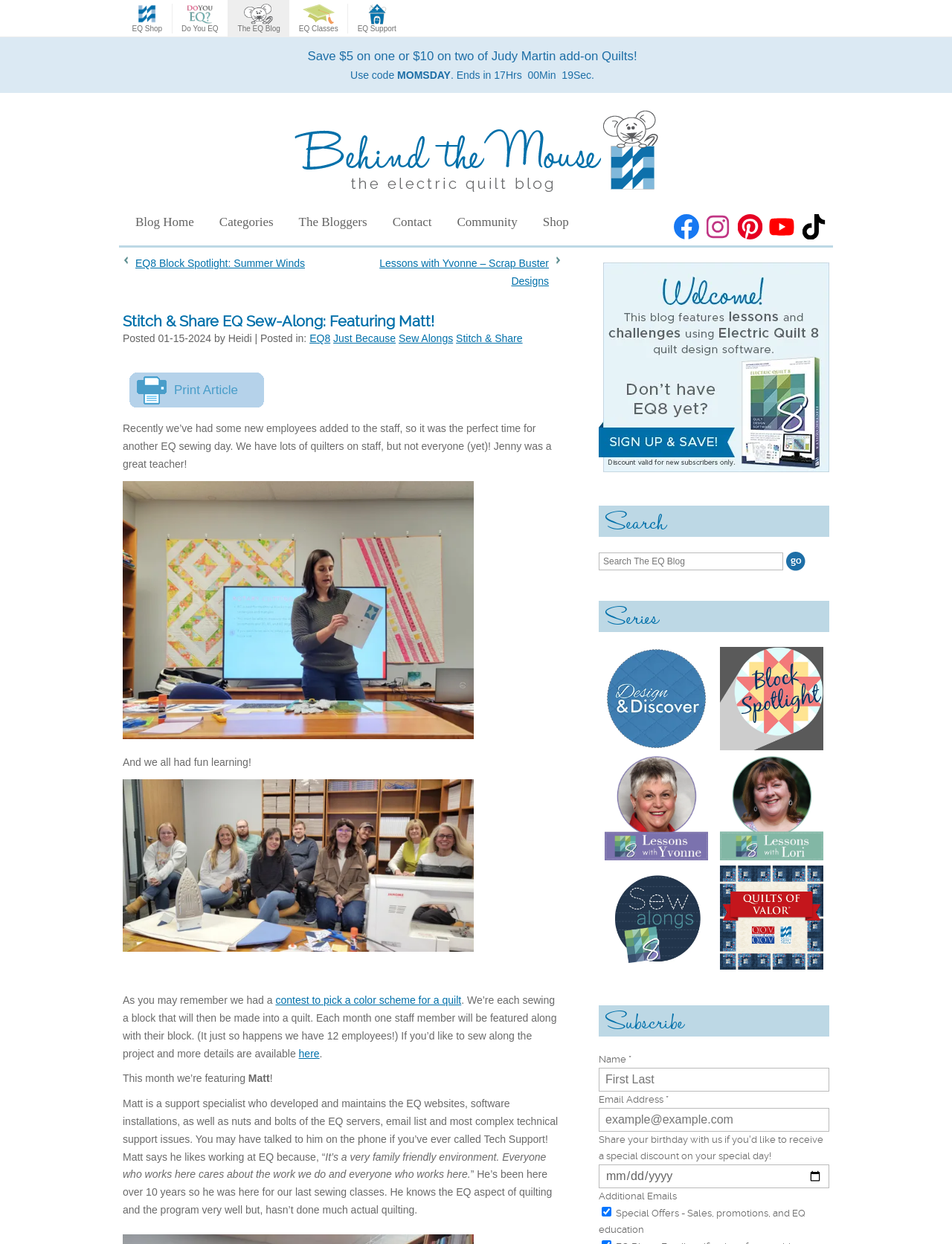Please locate the bounding box coordinates of the element's region that needs to be clicked to follow the instruction: "Subscribe to the newsletter". The bounding box coordinates should be provided as four float numbers between 0 and 1, i.e., [left, top, right, bottom].

[0.629, 0.89, 0.871, 0.91]